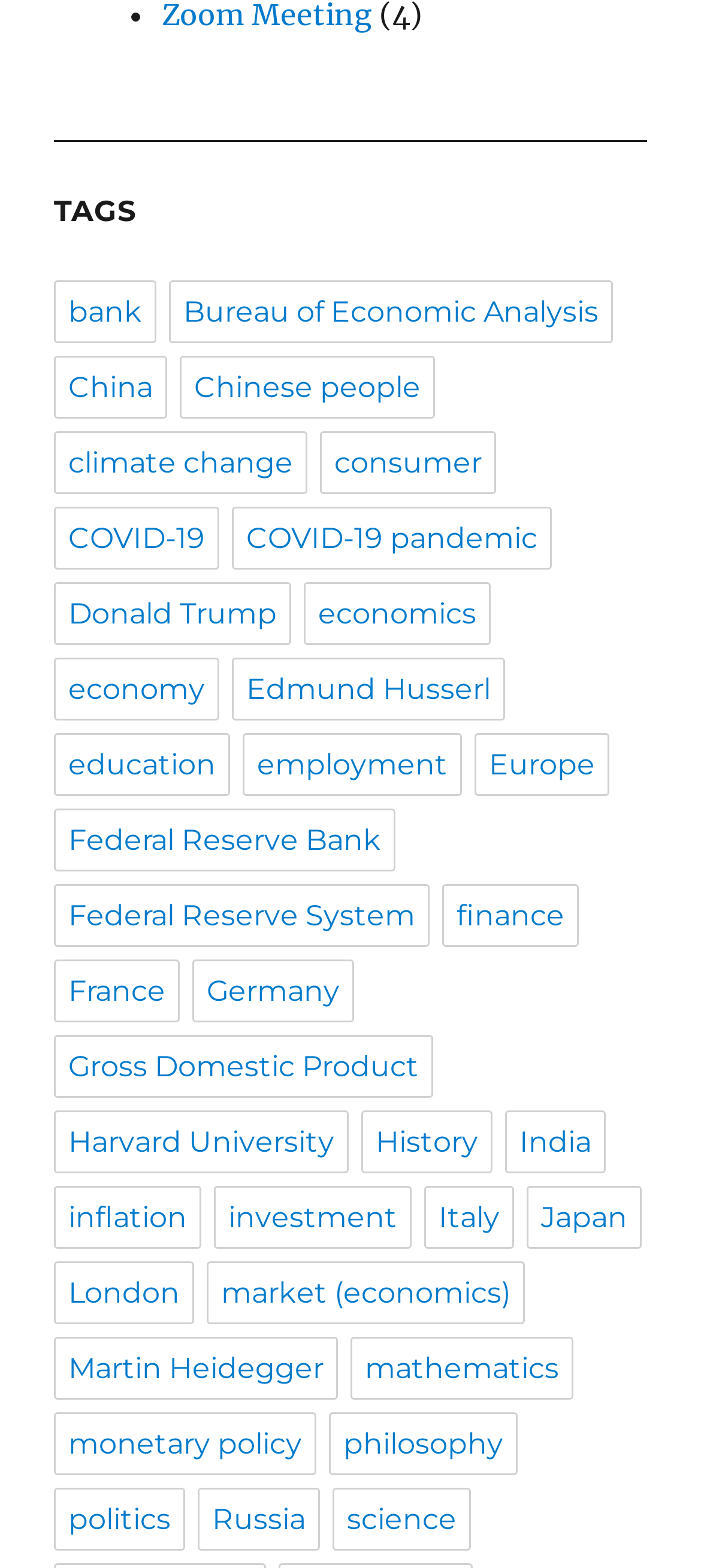What is the last link under the 'TAGS' heading?
Using the visual information, reply with a single word or short phrase.

science